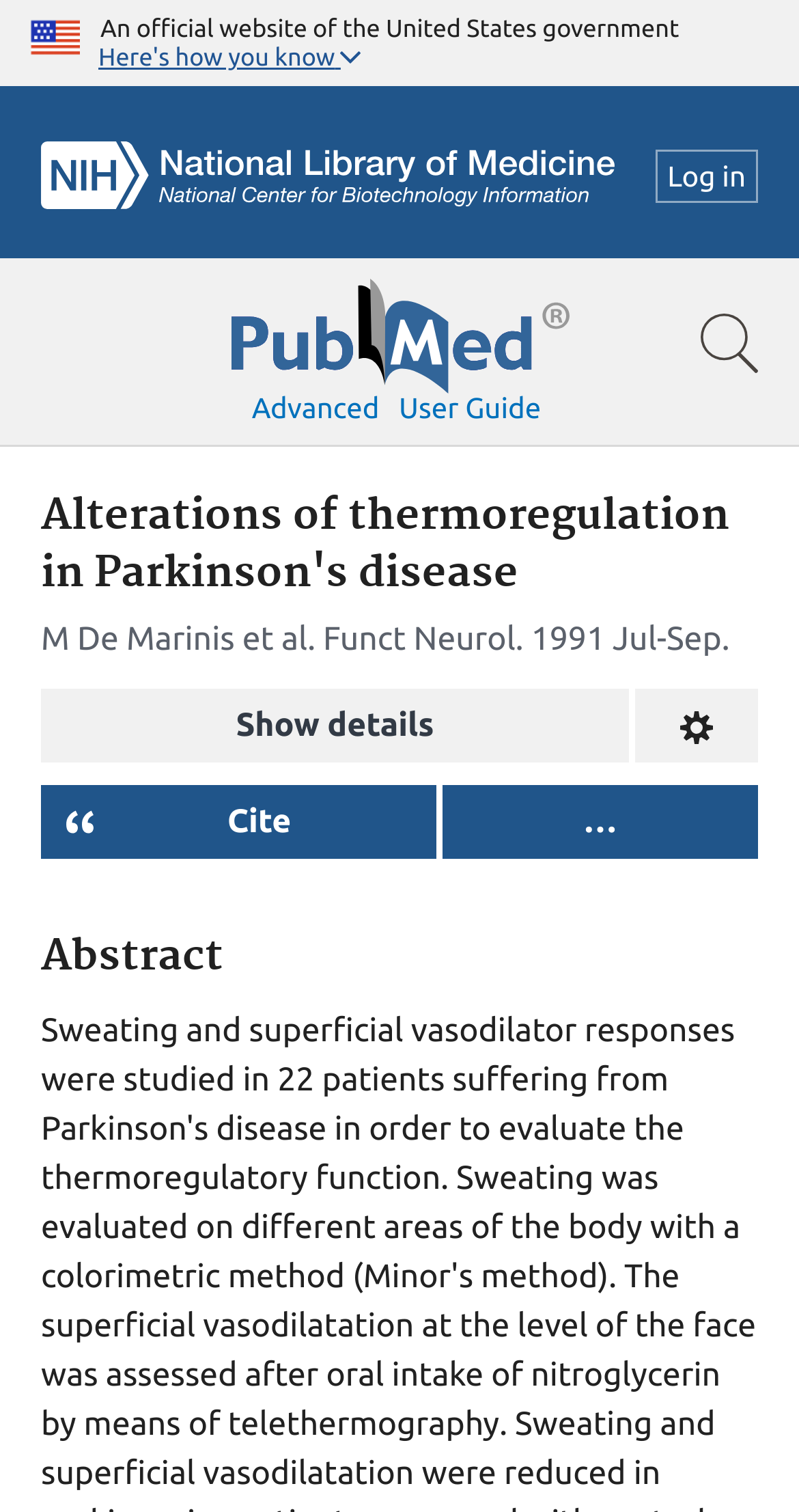Please identify the bounding box coordinates of the element's region that I should click in order to complete the following instruction: "Cite the article". The bounding box coordinates consist of four float numbers between 0 and 1, i.e., [left, top, right, bottom].

[0.285, 0.531, 0.364, 0.555]